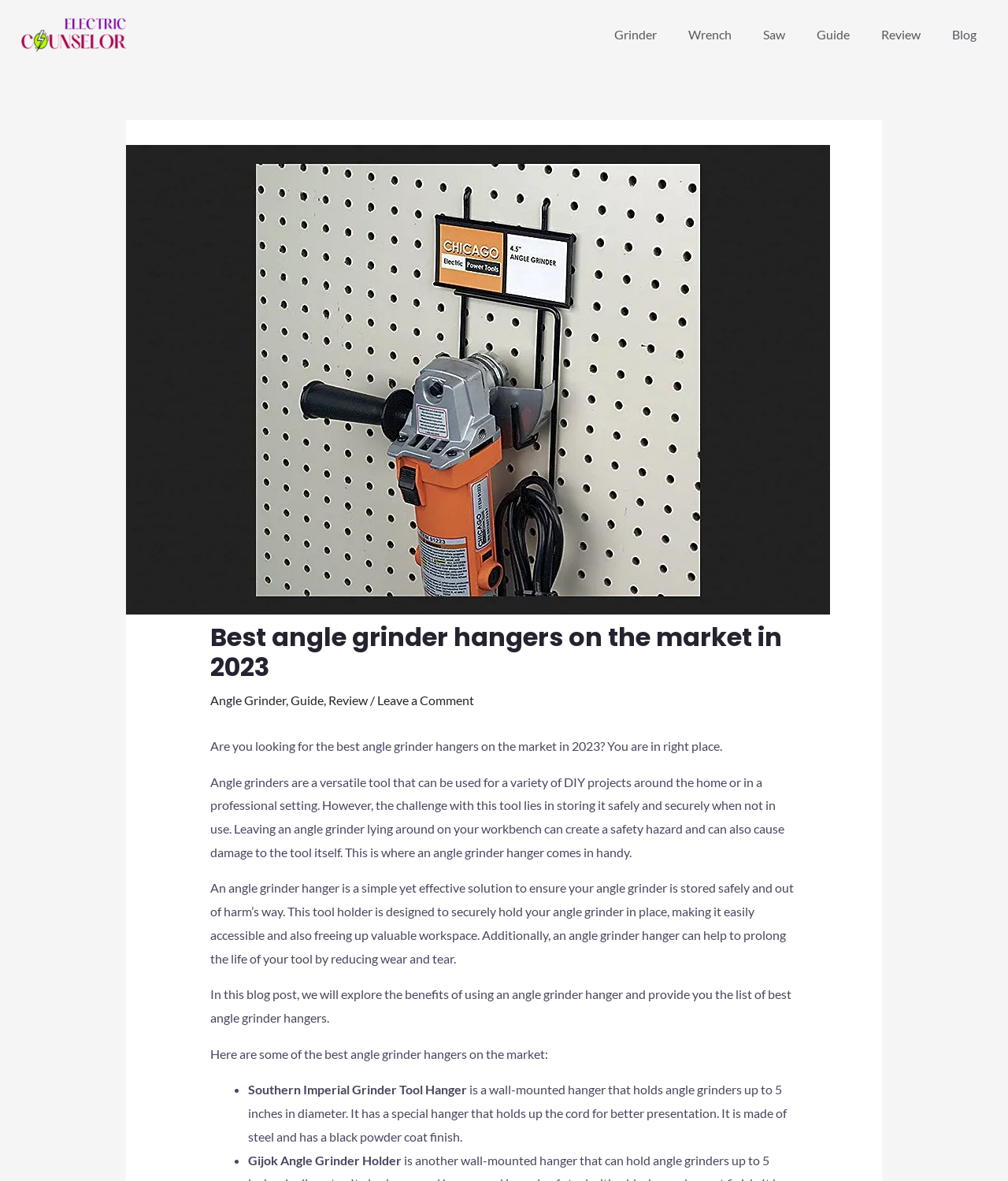Pinpoint the bounding box coordinates for the area that should be clicked to perform the following instruction: "Click on the Guide link".

[0.288, 0.586, 0.321, 0.599]